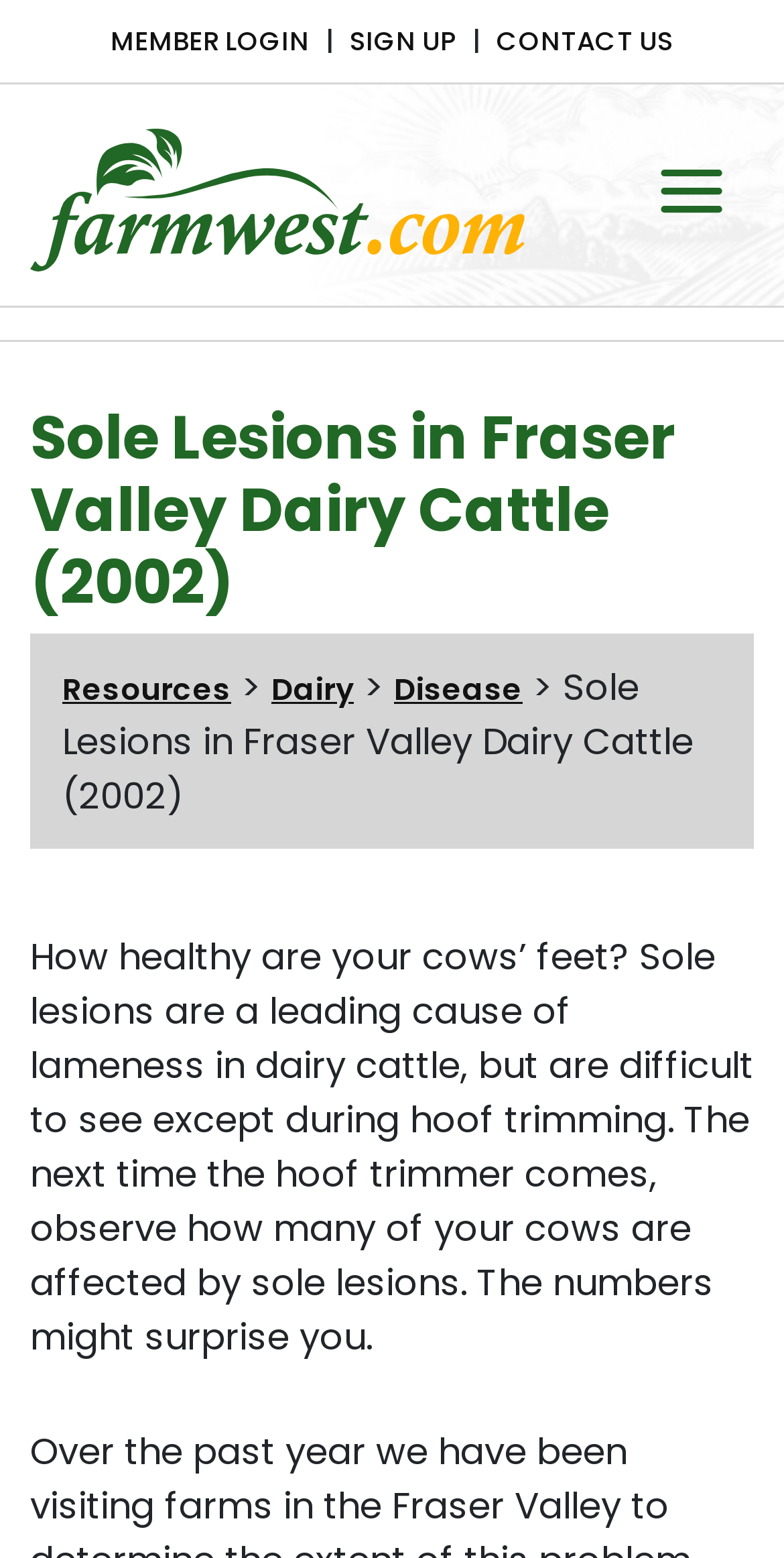Create a detailed summary of the webpage's content and design.

The webpage appears to be an article or resource page about sole lesions in dairy cattle, specifically in the Fraser Valley region. At the top of the page, there are three links: "MEMBER LOGIN", "SIGN UP", and "CONTACT US", positioned horizontally next to each other. Below these links, there is a logo image of "Farmwest" with a link to the Farmwest website.

To the right of the logo, there is a button labeled "Toggle navigation" that controls the main navigation menu. The main navigation menu is a horizontal bar that spans the width of the page, with a heading labeled "Main Navigation". Below the navigation menu, there is a large heading that reads "Sole Lesions in Fraser Valley Dairy Cattle (2002)".

Underneath the heading, there are several links and text elements arranged horizontally. These include links to "Resources", "Dairy", and "Disease", as well as a static text element that appears to be a separator or arrow. To the right of these links, there is a block of text that summarizes the article, which discusses the importance of monitoring sole lesions in dairy cattle and how they can be difficult to detect except during hoof trimming.

Overall, the webpage has a simple and organized layout, with a clear hierarchy of headings and text elements. The use of links and buttons suggests that the page is part of a larger website with additional resources and features.